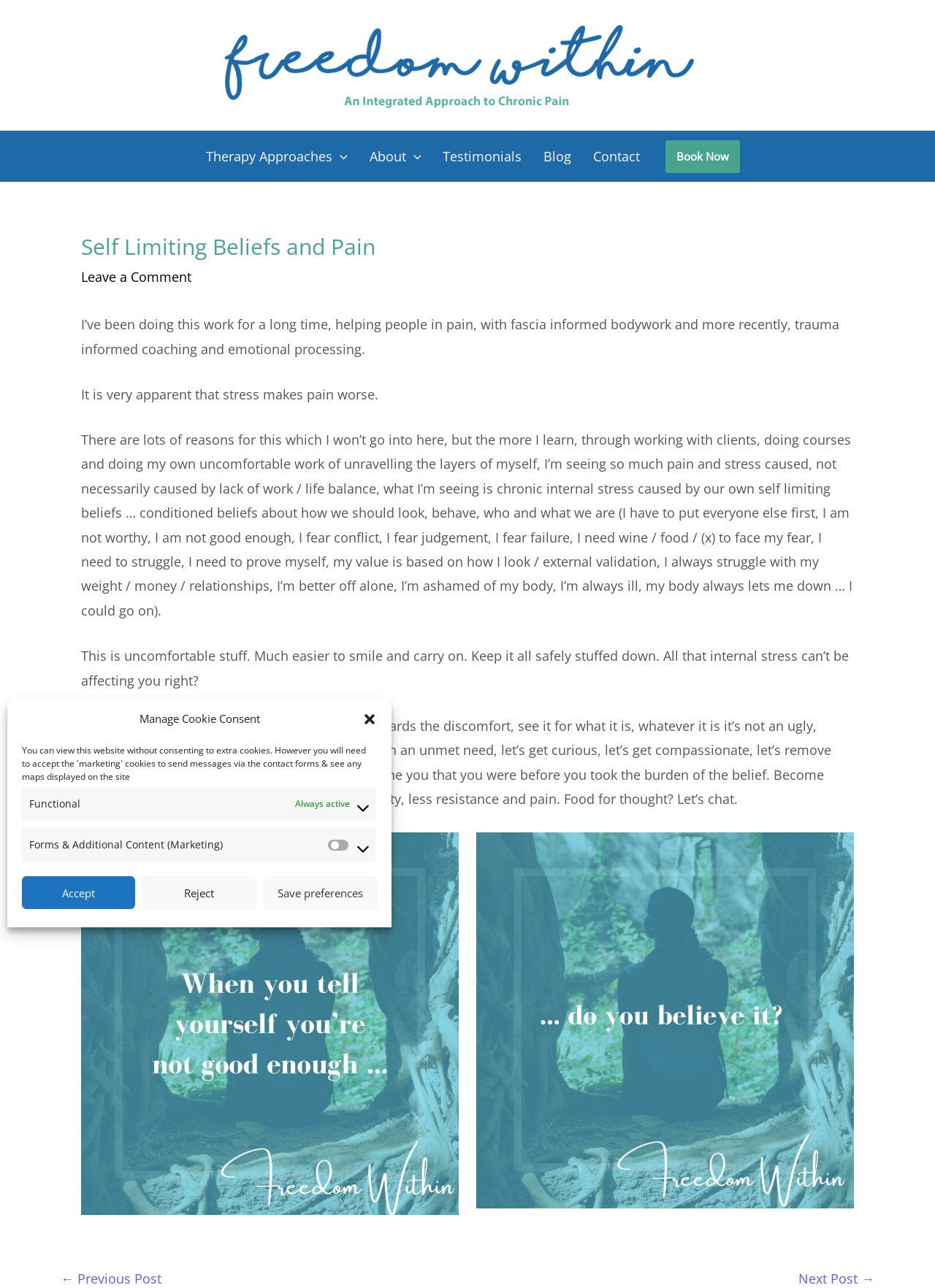Please indicate the bounding box coordinates for the clickable area to complete the following task: "Click the 'Book Now' button". The coordinates should be specified as four float numbers between 0 and 1, i.e., [left, top, right, bottom].

[0.712, 0.109, 0.792, 0.134]